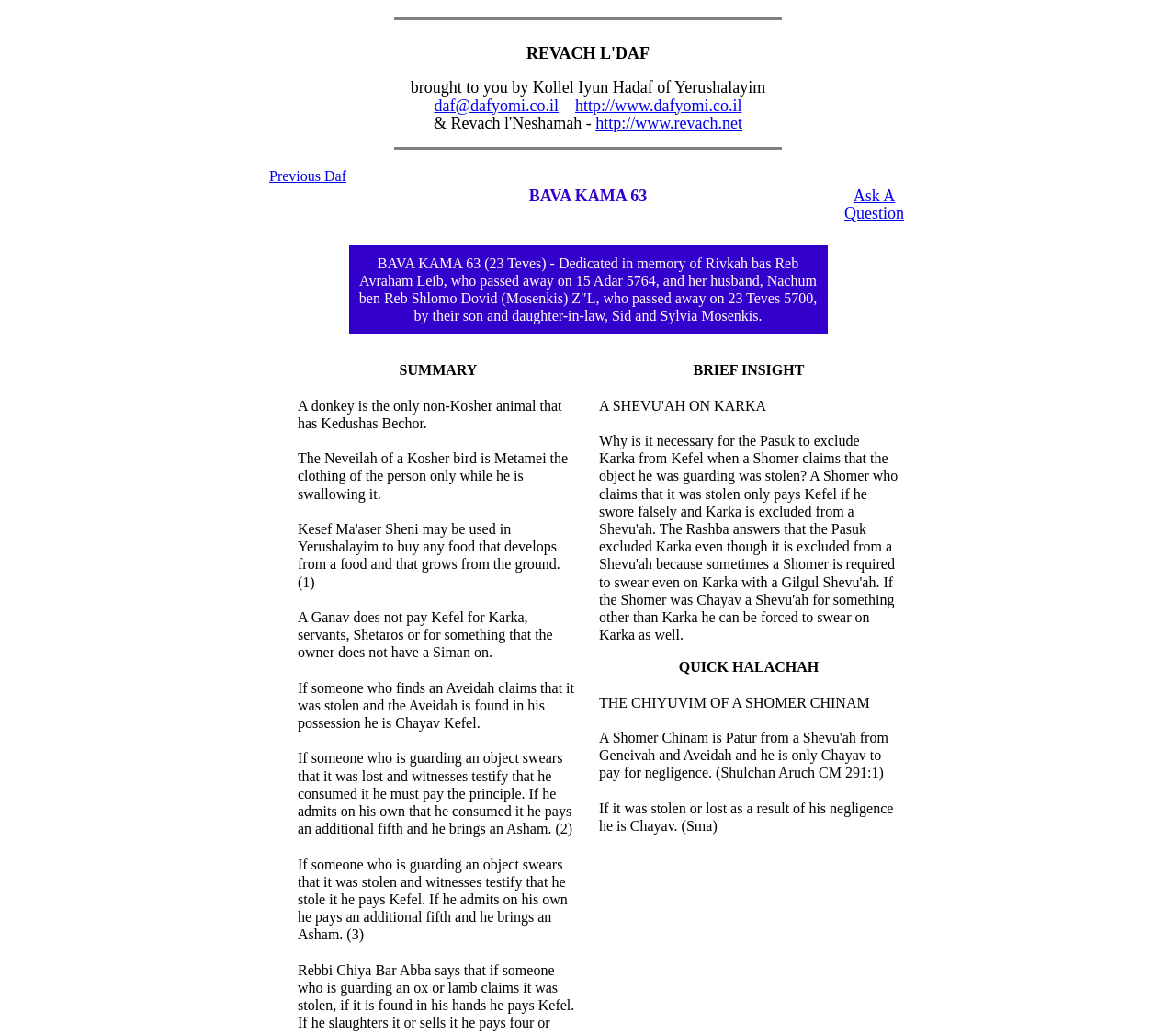What is the purpose of the 'Ask A Question' link?
Utilize the image to construct a detailed and well-explained answer.

The 'Ask A Question' link is likely intended to allow users to ask questions related to the Daf or other topics, as indicated by its description and placement in the LayoutTableCell element.